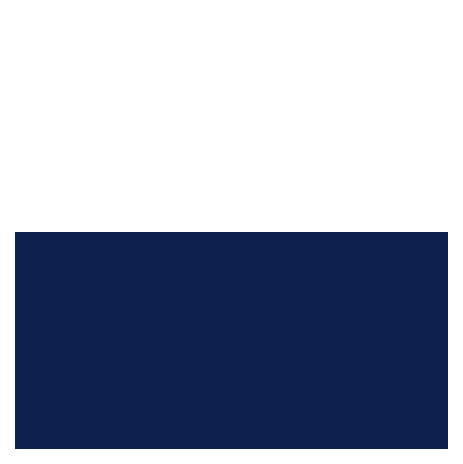What type of design is emphasized in the image?
Based on the visual, give a brief answer using one word or a short phrase.

3D data-driven design